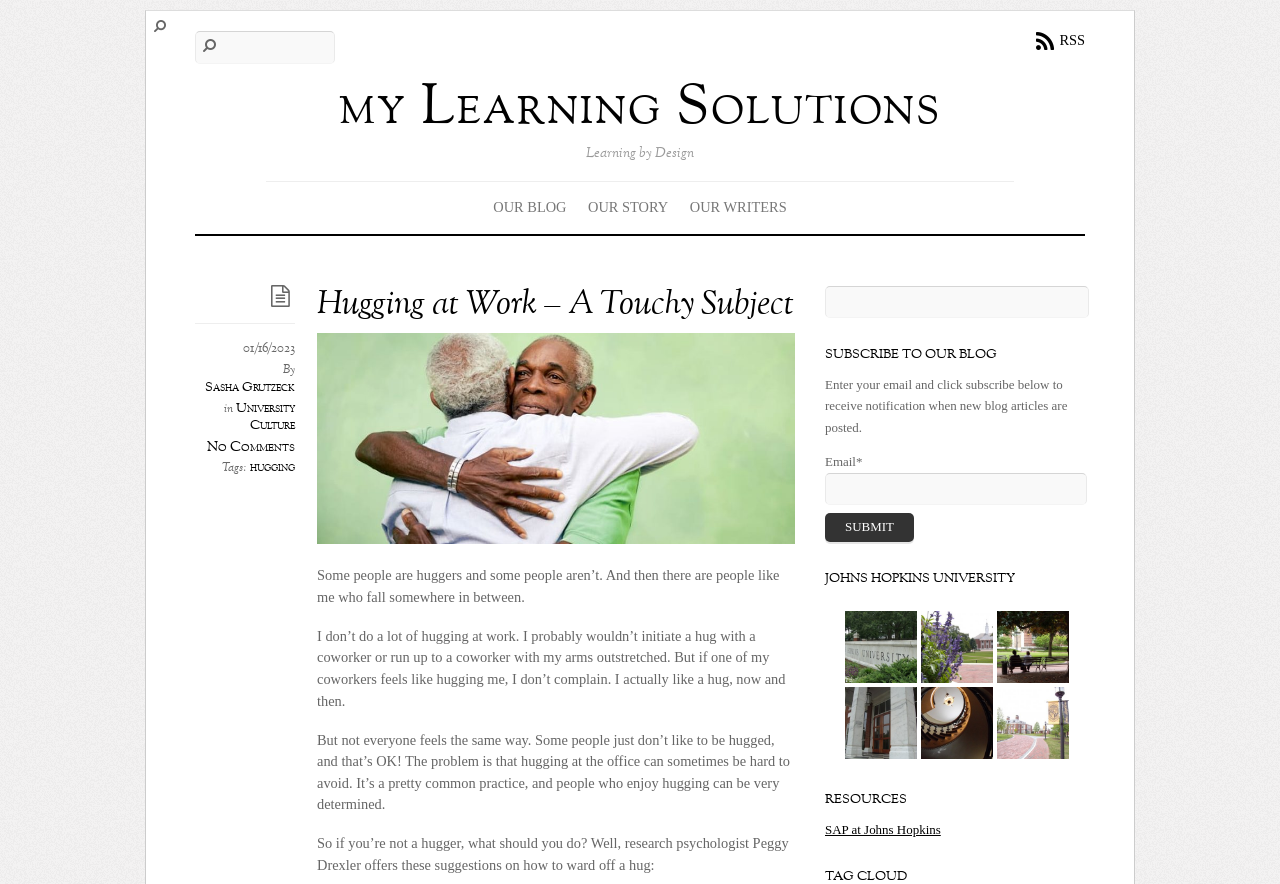Please identify the bounding box coordinates of the element that needs to be clicked to execute the following command: "View the author's profile". Provide the bounding box using four float numbers between 0 and 1, formatted as [left, top, right, bottom].

[0.16, 0.428, 0.23, 0.449]